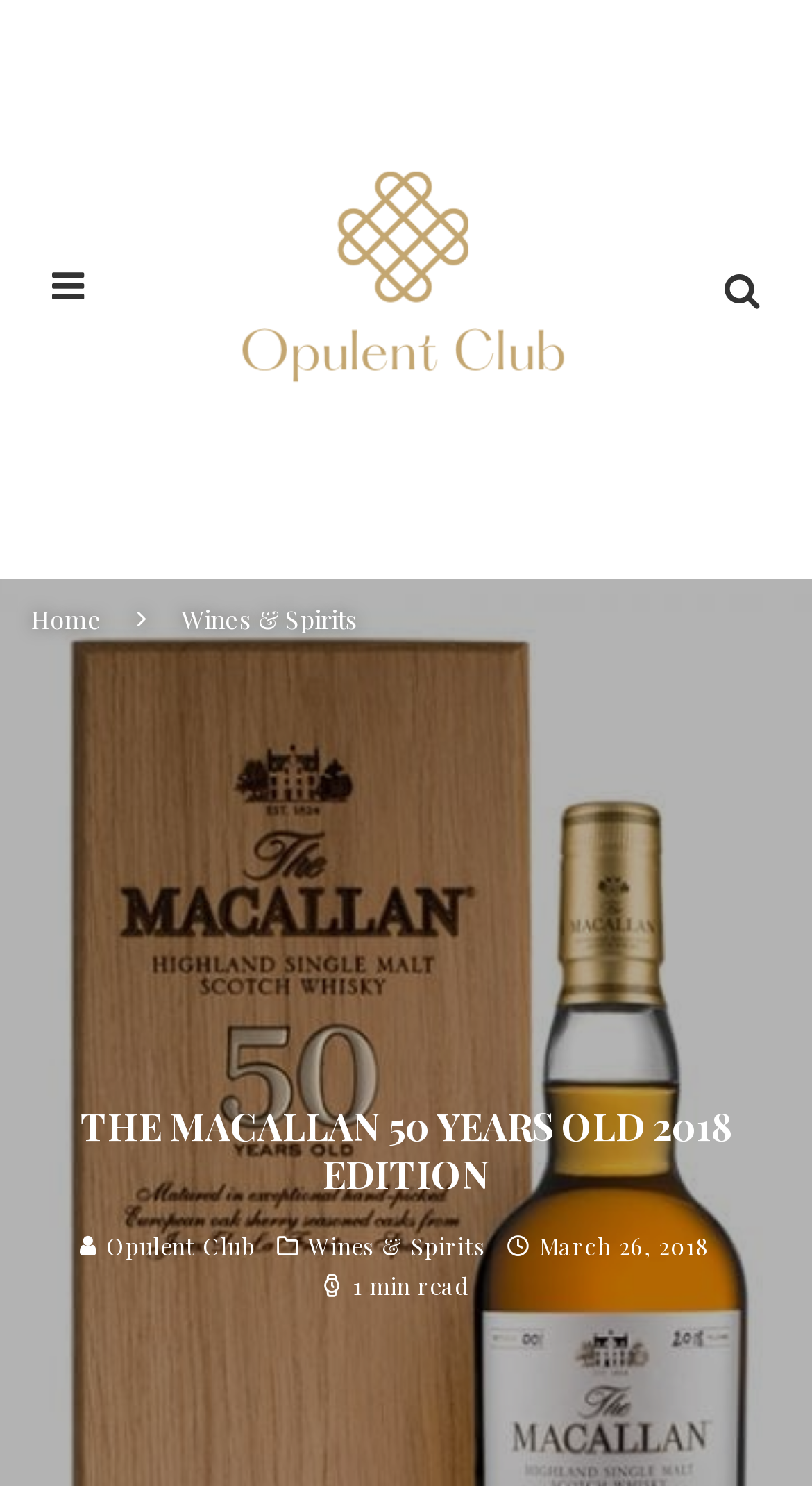When was the article published?
Analyze the image and deliver a detailed answer to the question.

The question is asking for the publication date of the article, which can be found in the time element at coordinates [0.664, 0.828, 0.876, 0.849]. The answer is 'March 26, 2018'.